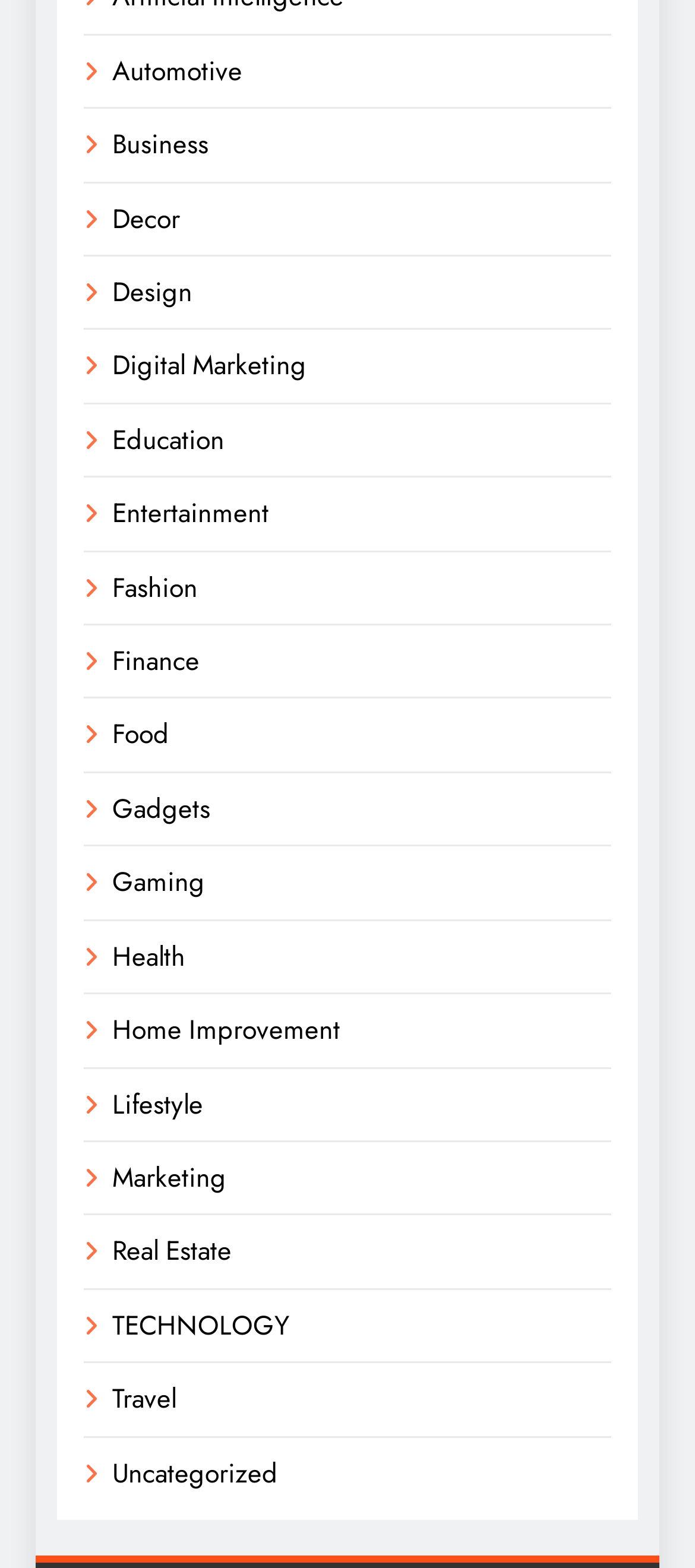From the screenshot, find the bounding box of the UI element matching this description: "Gaming". Supply the bounding box coordinates in the form [left, top, right, bottom], each a float between 0 and 1.

[0.162, 0.55, 0.295, 0.575]